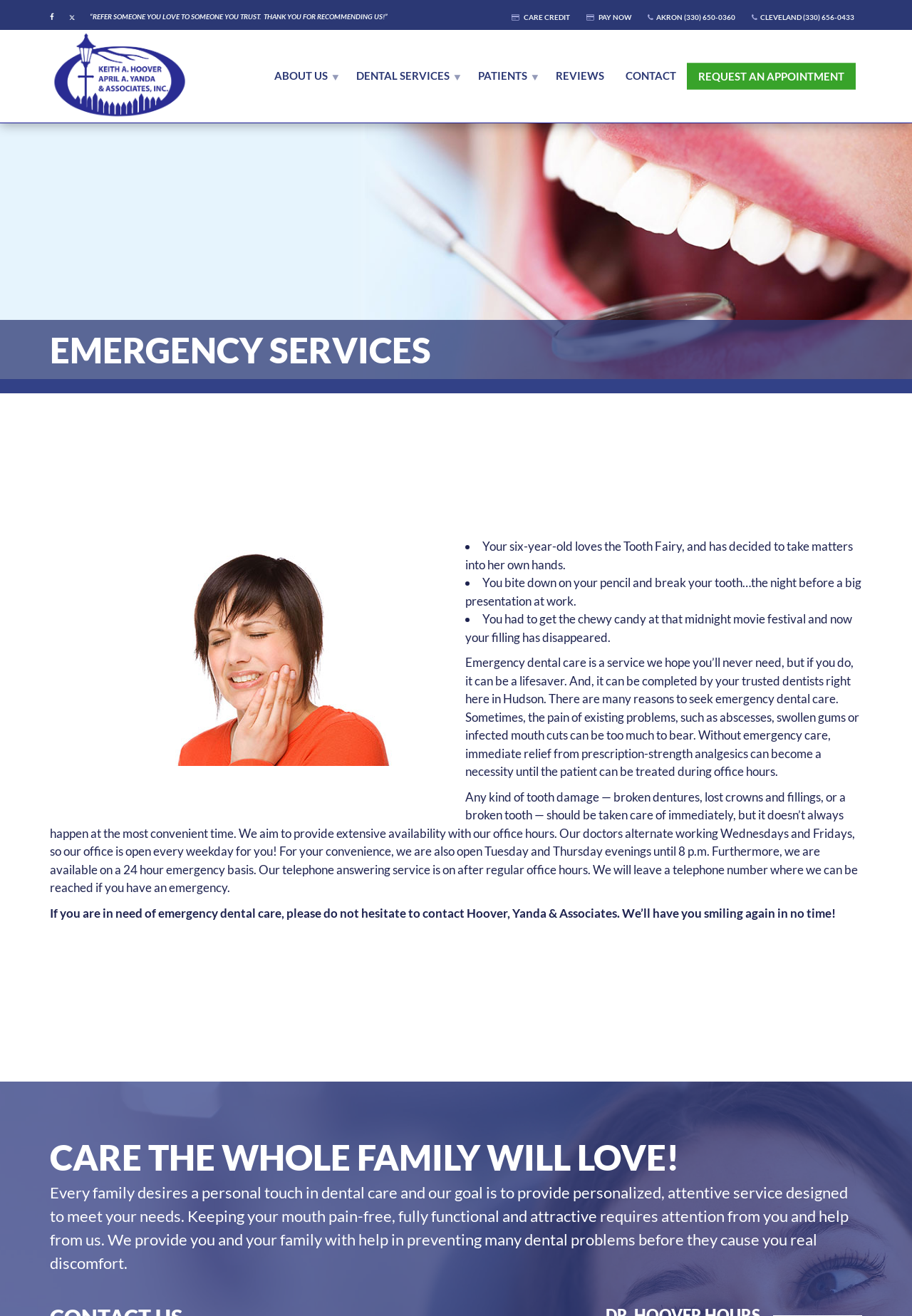Show the bounding box coordinates of the region that should be clicked to follow the instruction: "Click the Request an Appointment link."

[0.754, 0.048, 0.938, 0.067]